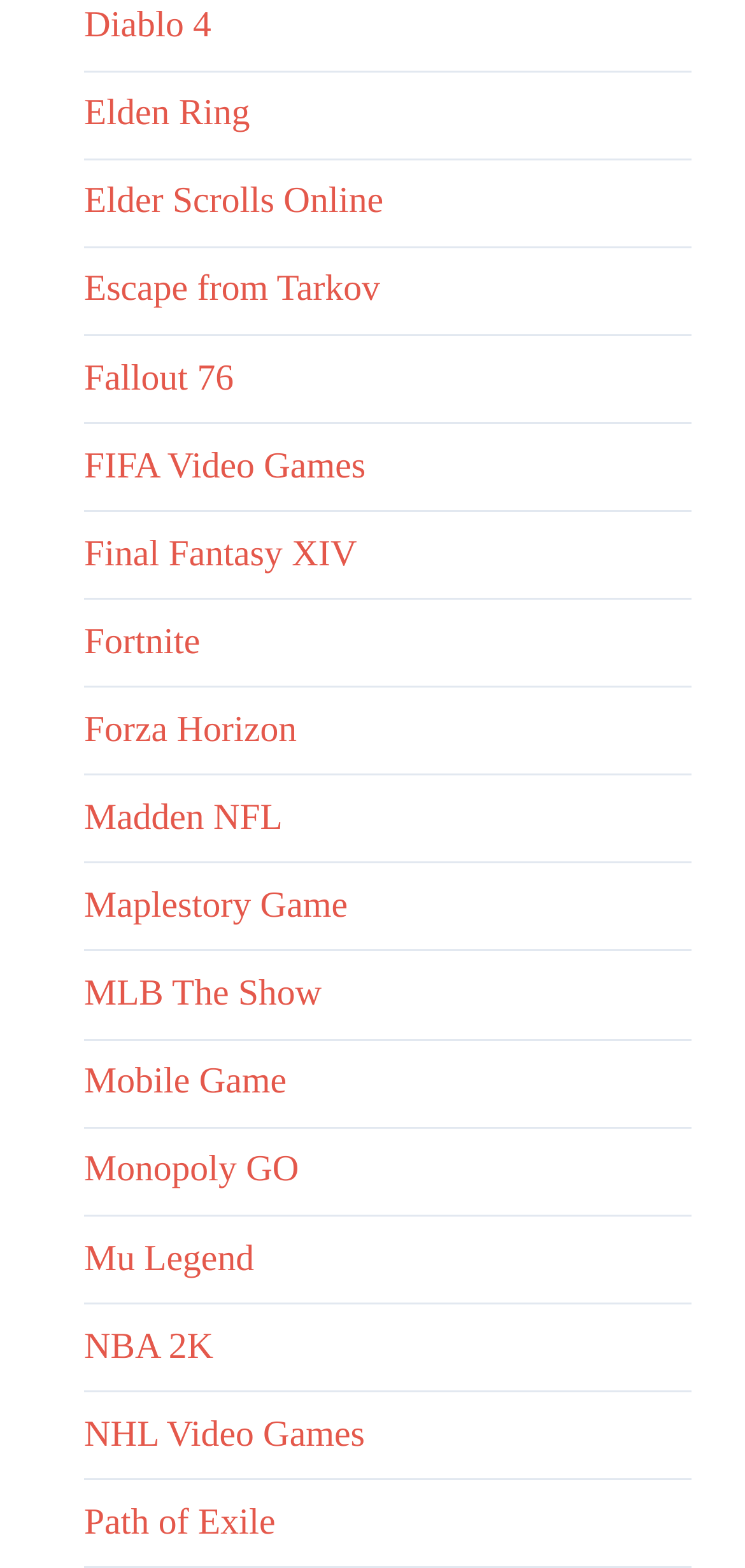From the element description: "Mobile Game", extract the bounding box coordinates of the UI element. The coordinates should be expressed as four float numbers between 0 and 1, in the order [left, top, right, bottom].

[0.113, 0.678, 0.385, 0.703]